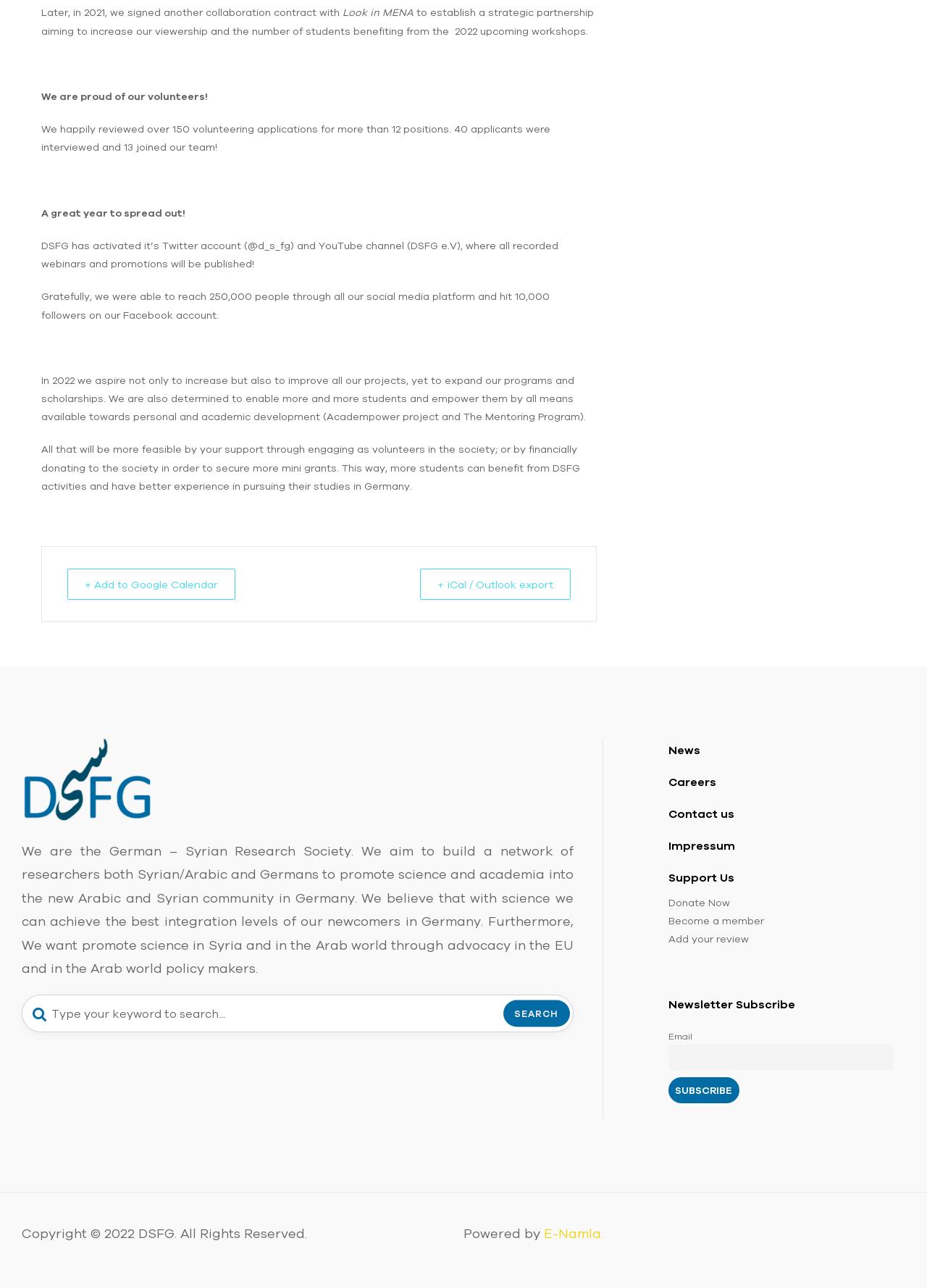What is the name of the organization?
Answer the question with a detailed and thorough explanation.

The name of the organization can be found in the text 'We are the German – Syrian Research Society.' which is located at the bottom of the webpage, indicating that this is the name of the organization.